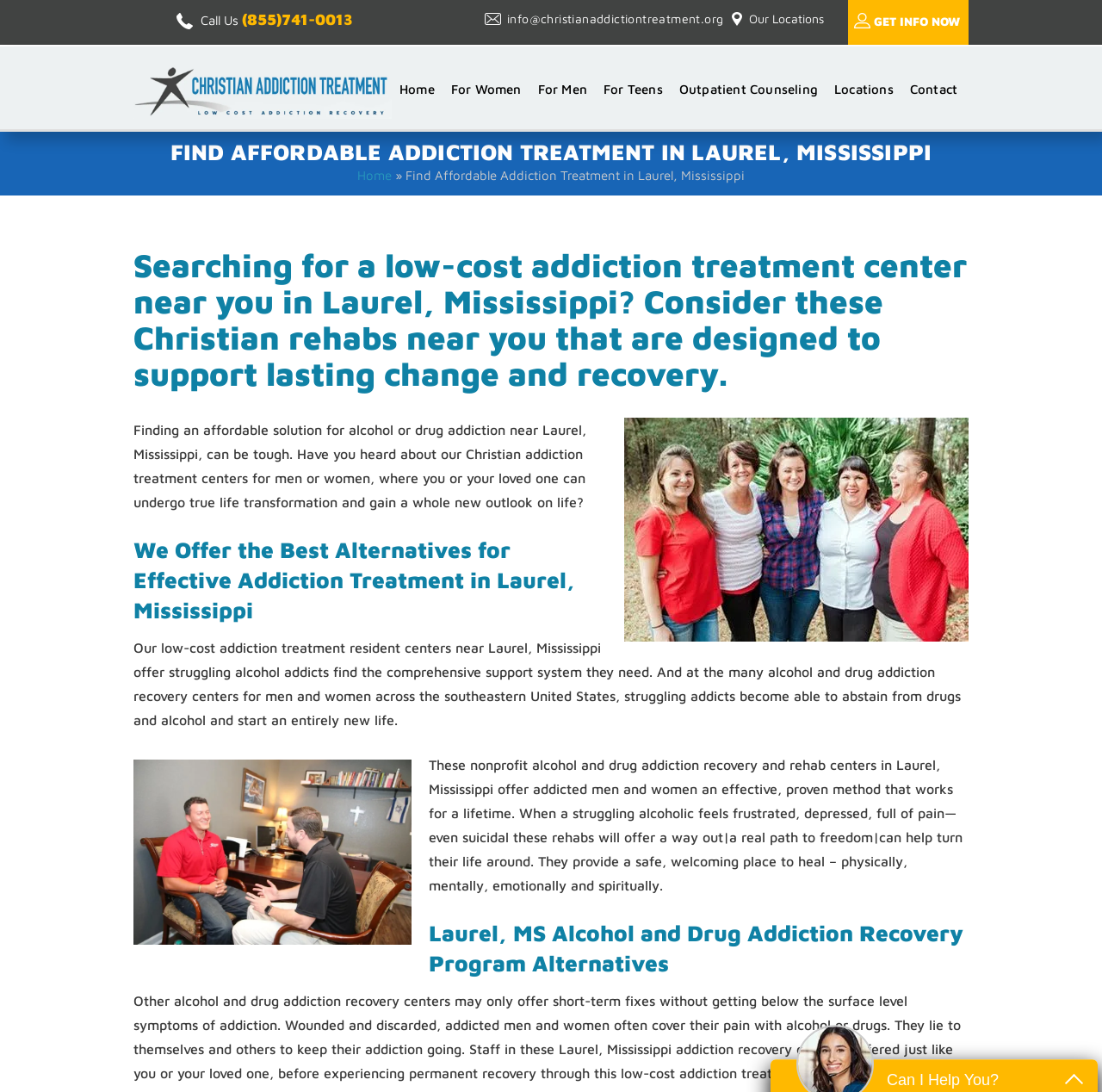What is the type of addiction treatment offered?
Please answer the question with a single word or phrase, referencing the image.

Christian rehabs